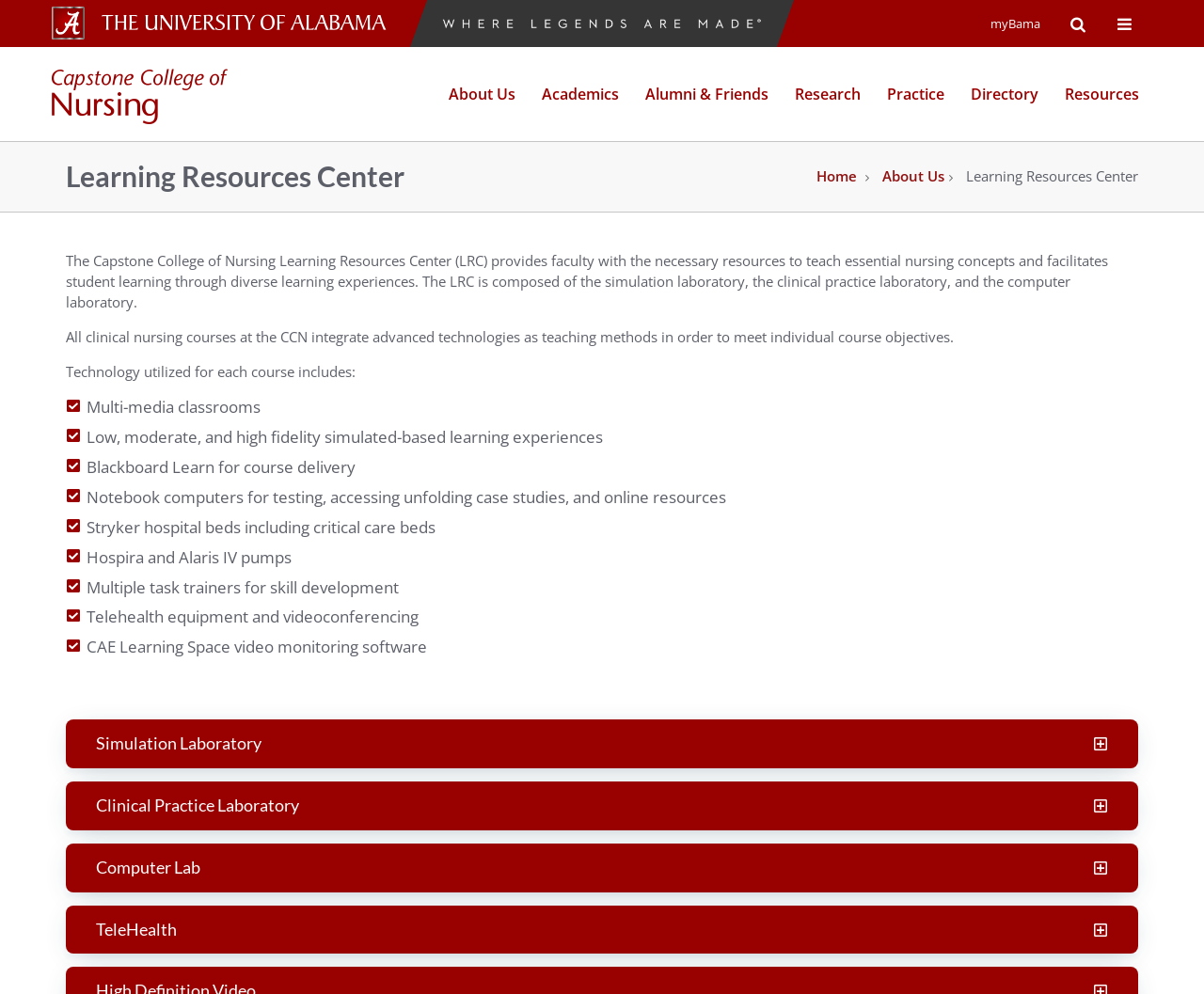Identify the coordinates of the bounding box for the element that must be clicked to accomplish the instruction: "Click the 'Home' link".

[0.678, 0.167, 0.712, 0.186]